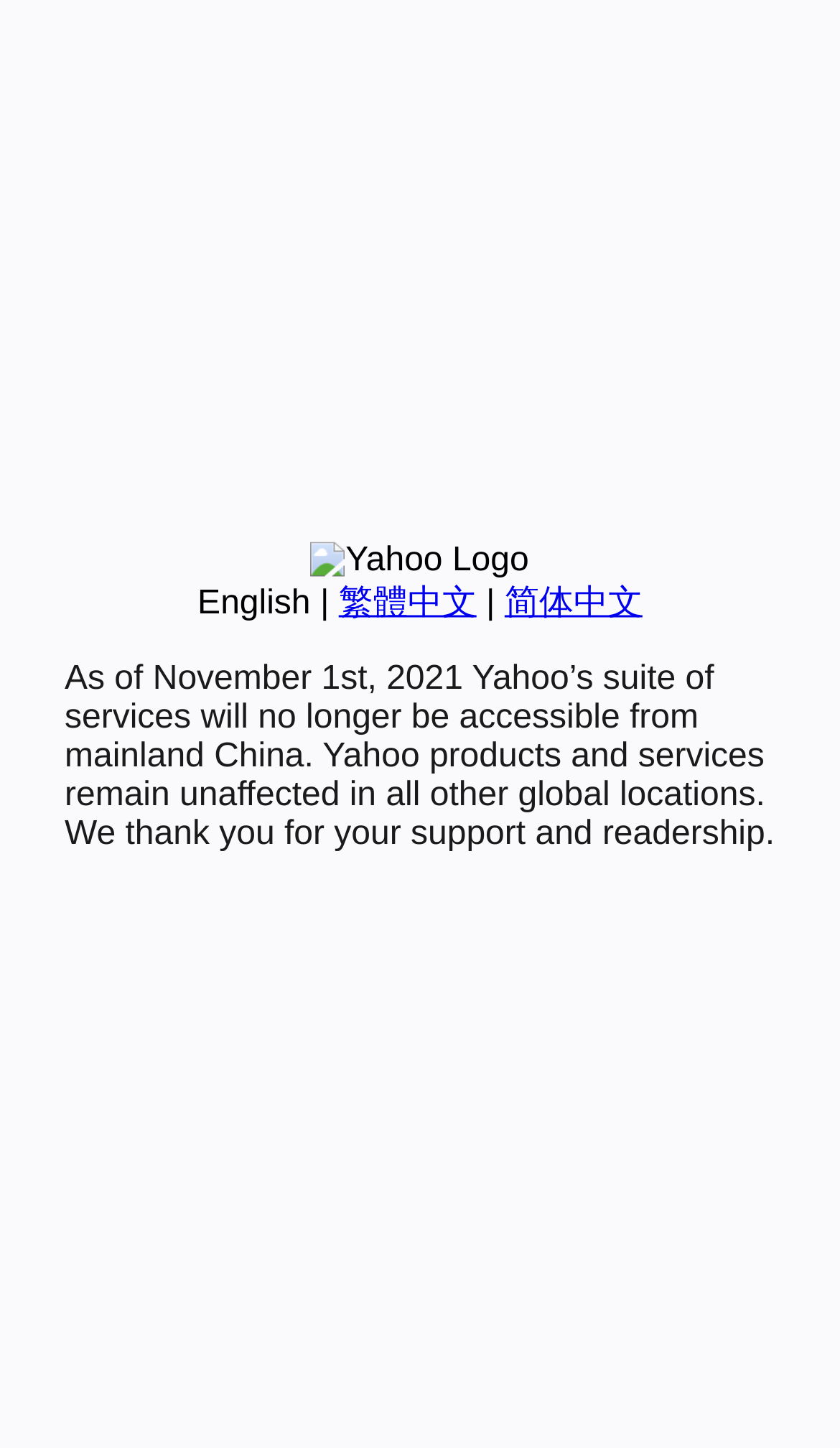Based on the description "Accept all cookies", find the bounding box of the specified UI element.

None